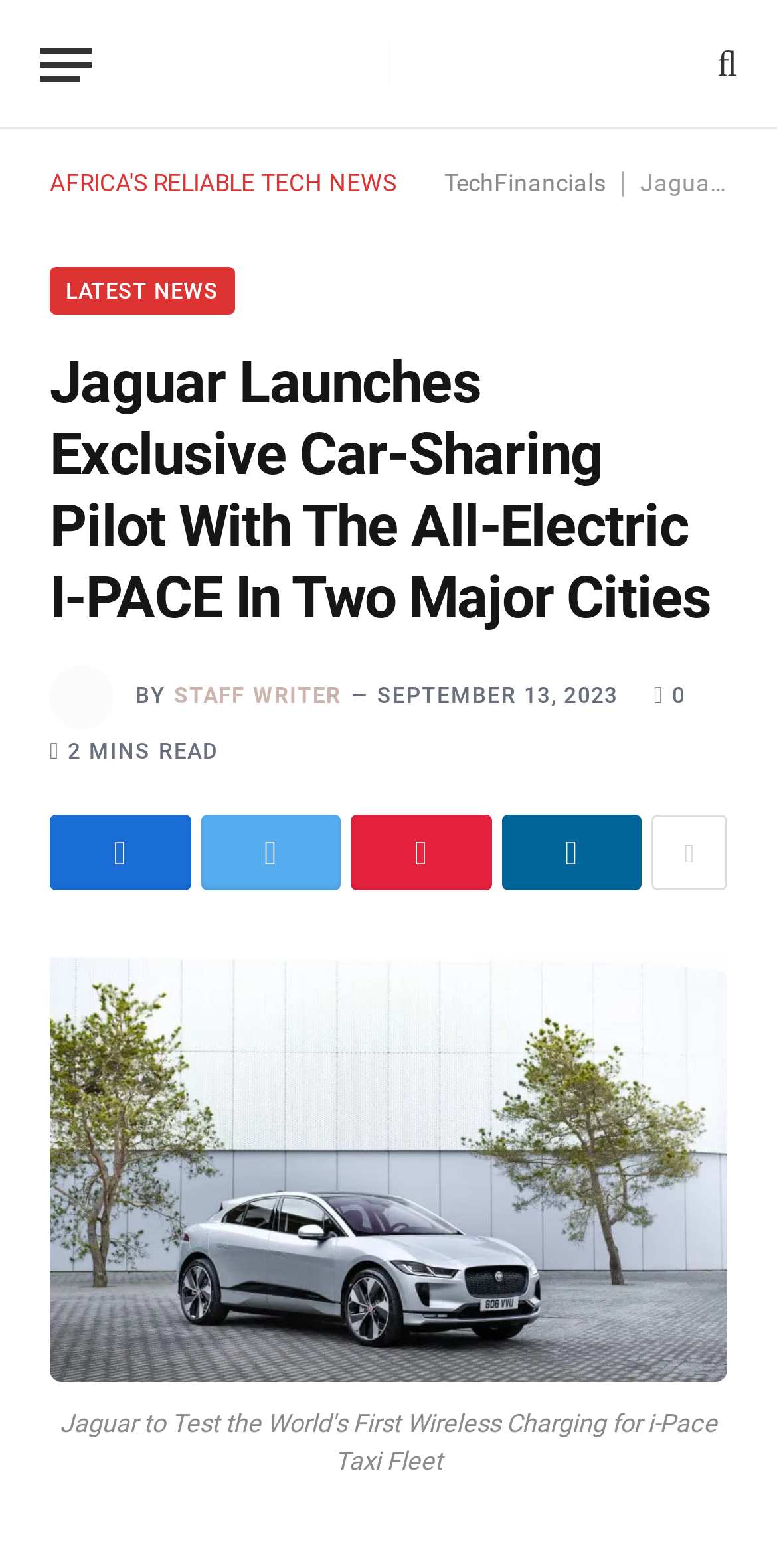Answer the question using only a single word or phrase: 
What is the date of the article?

SEPTEMBER 13, 2023